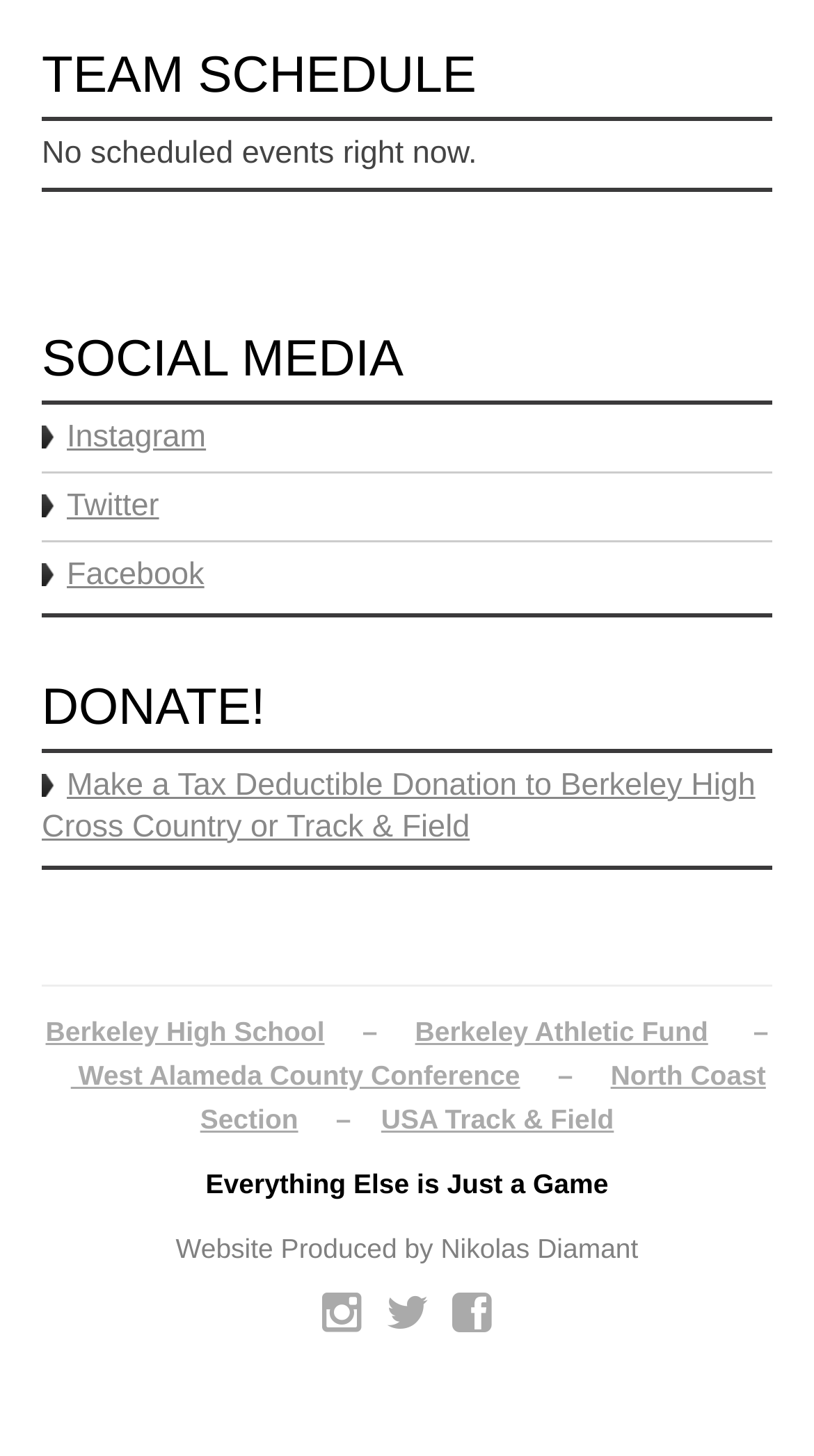Identify the bounding box coordinates for the UI element described as follows: "West Alameda County Conference". Ensure the coordinates are four float numbers between 0 and 1, formatted as [left, top, right, bottom].

[0.087, 0.727, 0.639, 0.749]